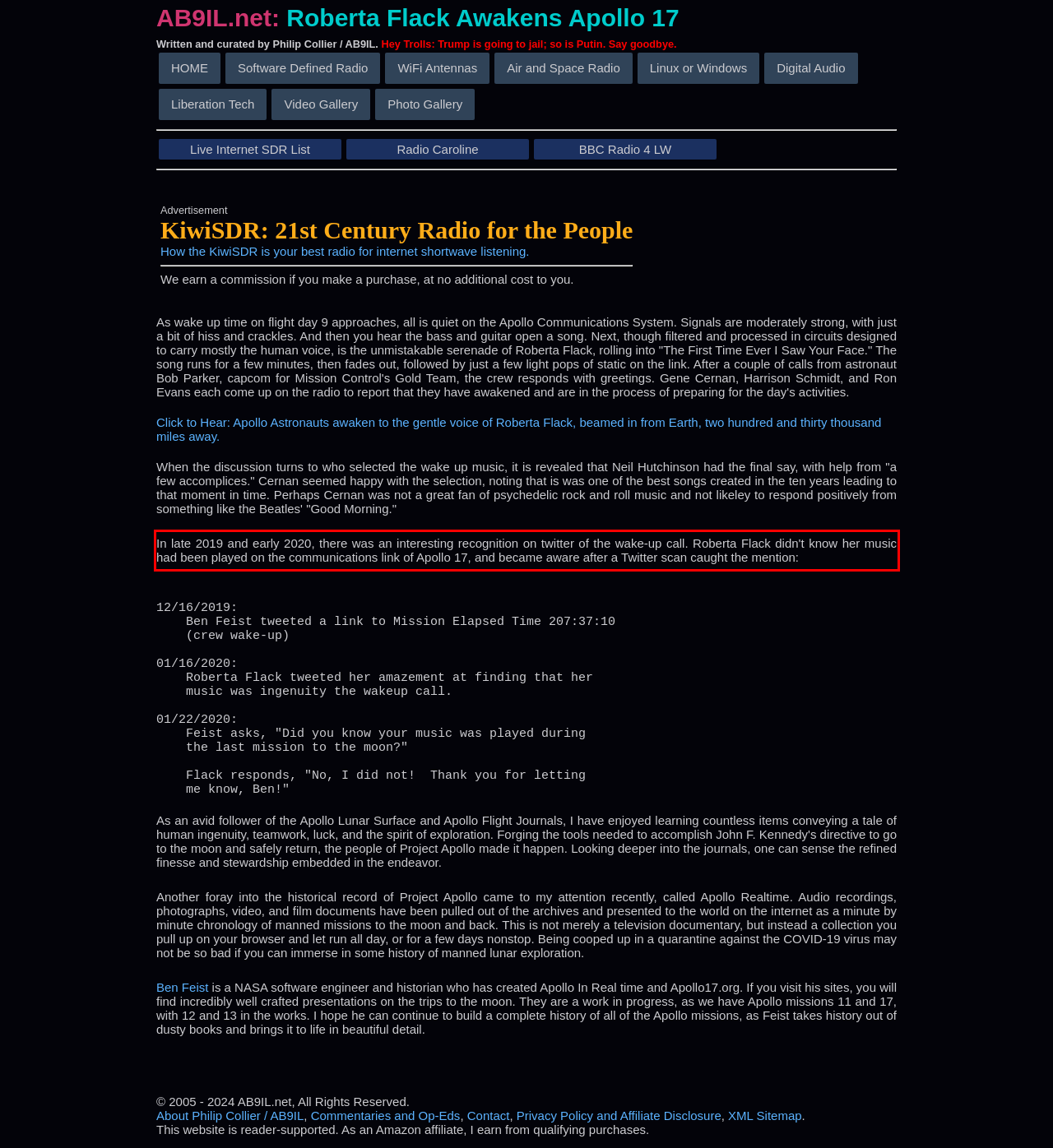Please perform OCR on the text within the red rectangle in the webpage screenshot and return the text content.

In late 2019 and early 2020, there was an interesting recognition on twitter of the wake-up call. Roberta Flack didn't know her music had been played on the communications link of Apollo 17, and became aware after a Twitter scan caught the mention: